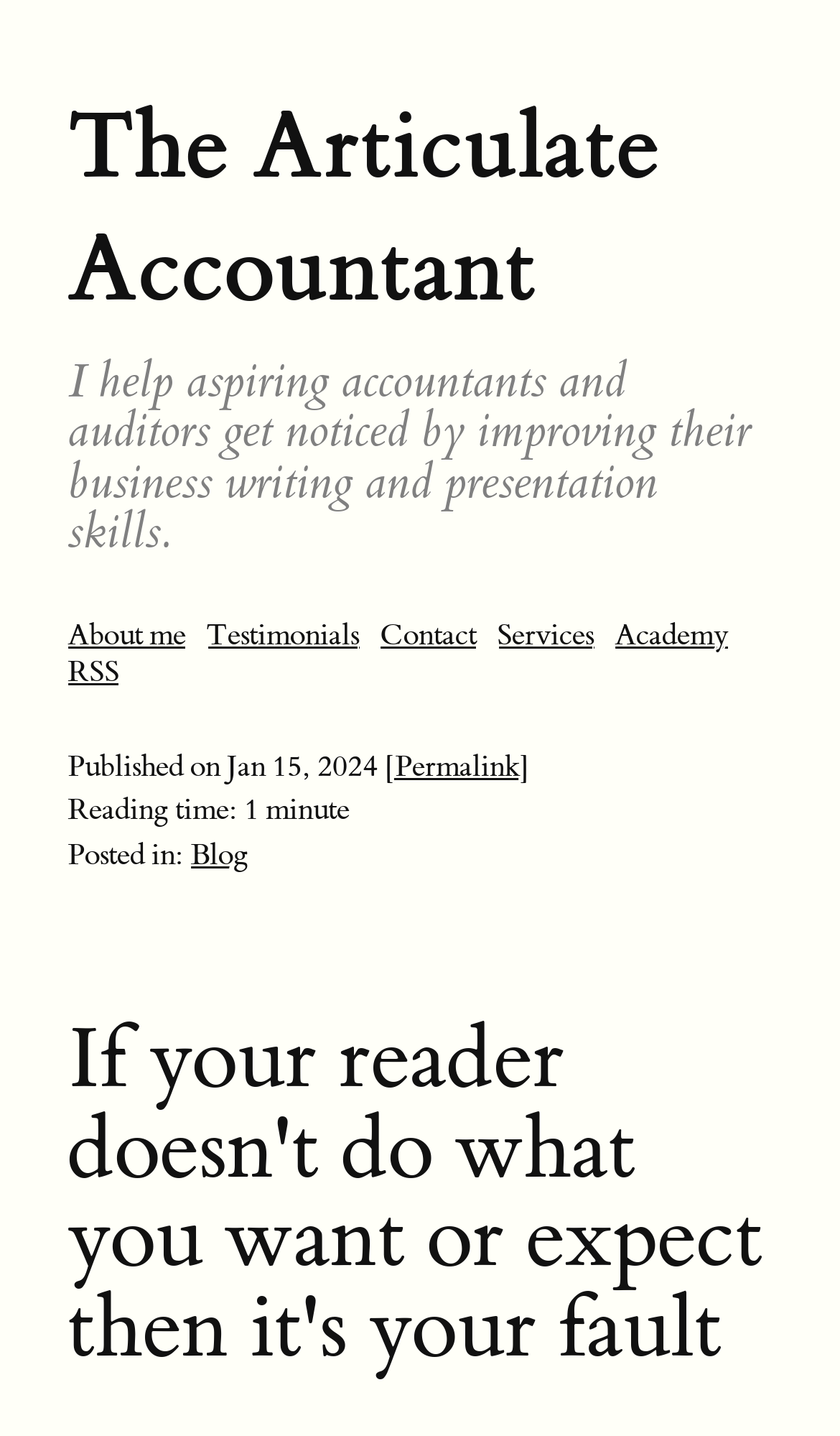What is the date of the published post?
Based on the screenshot, give a detailed explanation to answer the question.

I found the date of the published post by looking at the StaticText element with ID 49, which contains the text 'Jan 15, 2024'. This element is a child of the time element with ID 20, which suggests that it represents the date of the published post.